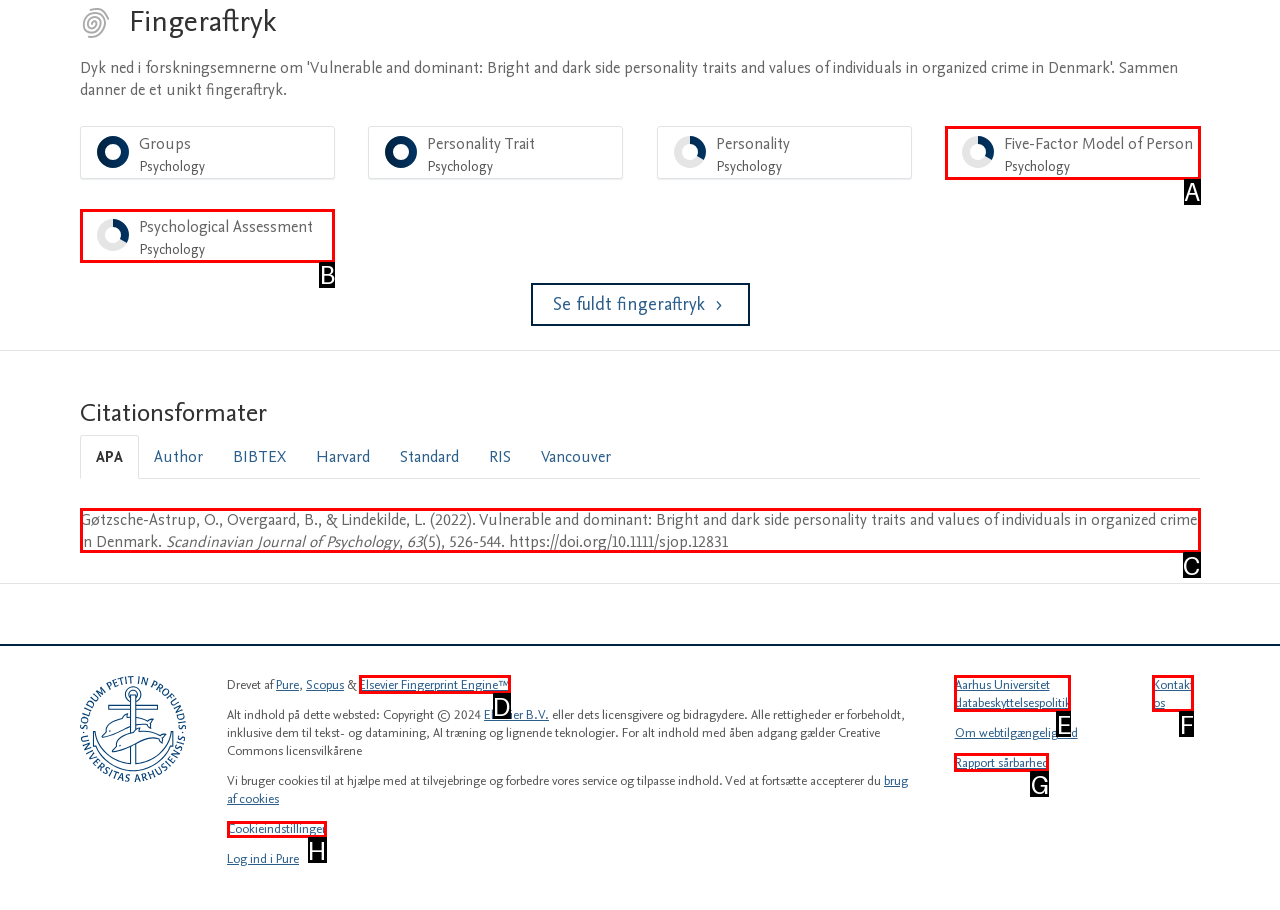Using the description: Rapport sårbarhed, find the best-matching HTML element. Indicate your answer with the letter of the chosen option.

G